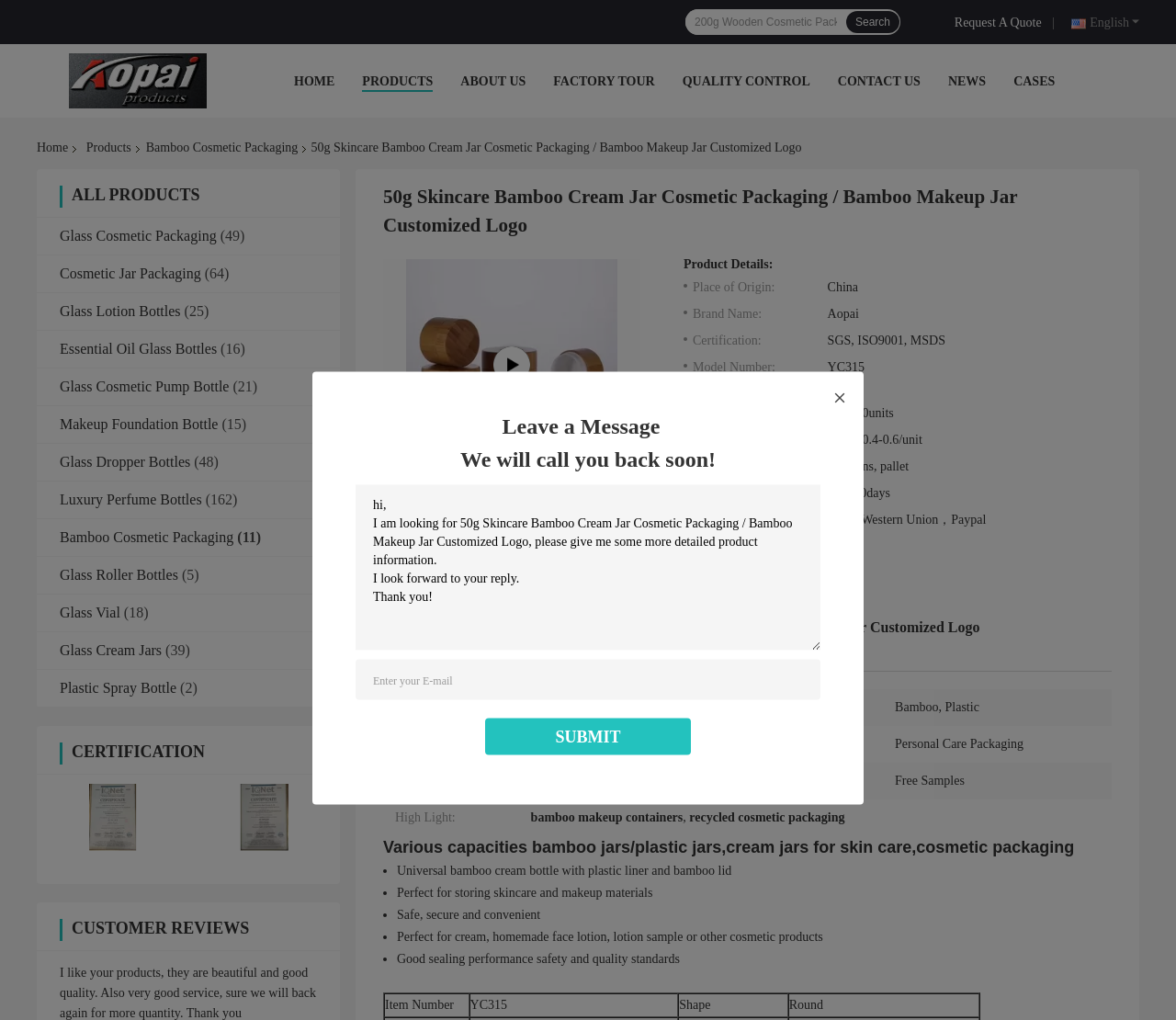How many product categories are there?
Answer the question with as much detail as possible.

I counted the number of headings under the 'ALL PRODUCTS' category, which are 'Glass Cosmetic Packaging', 'Cosmetic Jar Packaging', 'Glass Lotion Bottles', 'Essential Oil Glass Bottles', 'Glass Cosmetic Pump Bottle', 'Makeup Foundation Bottle', 'Glass Dropper Bottles', 'Luxury Perfume Bottles', 'Bamboo Cosmetic Packaging', 'Glass Roller Bottles', 'Glass Vial', 'Glass Cream Jars', 'Plastic Spray Bottle'. There are 14 product categories in total.